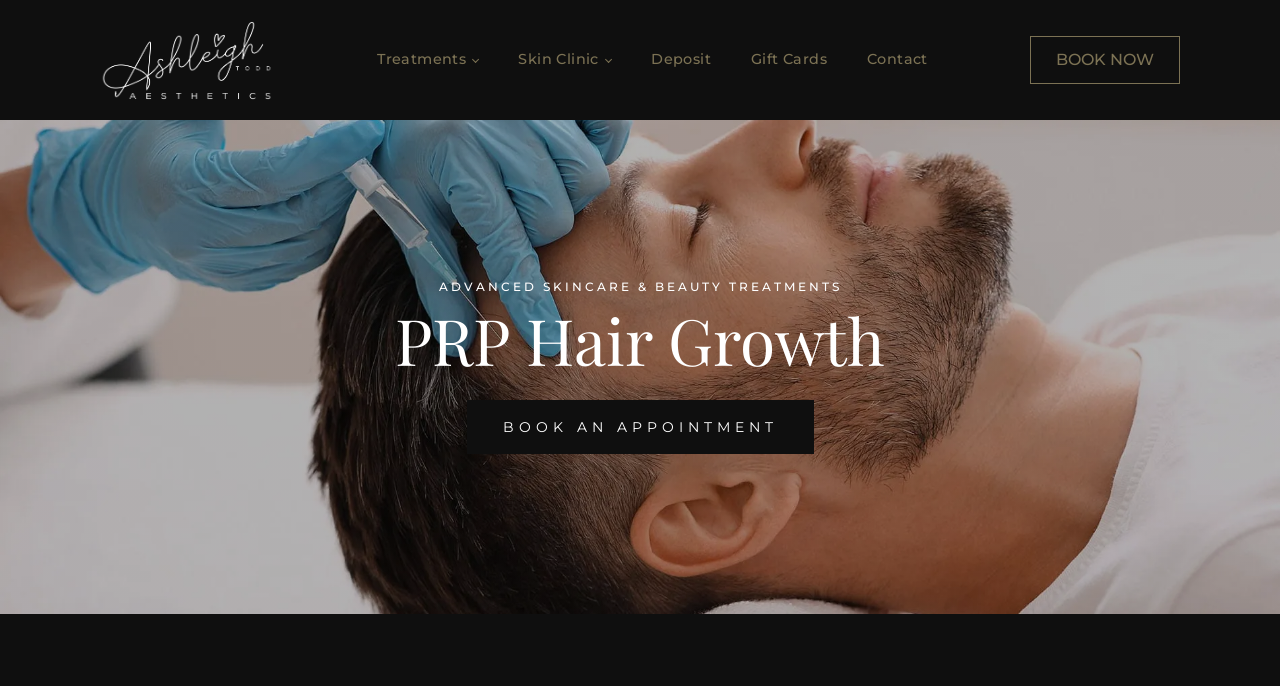Please identify the bounding box coordinates of the element I should click to complete this instruction: 'Explore 'All Treatments''. The coordinates should be given as four float numbers between 0 and 1, like this: [left, top, right, bottom].

[0.0, 0.074, 0.344, 0.147]